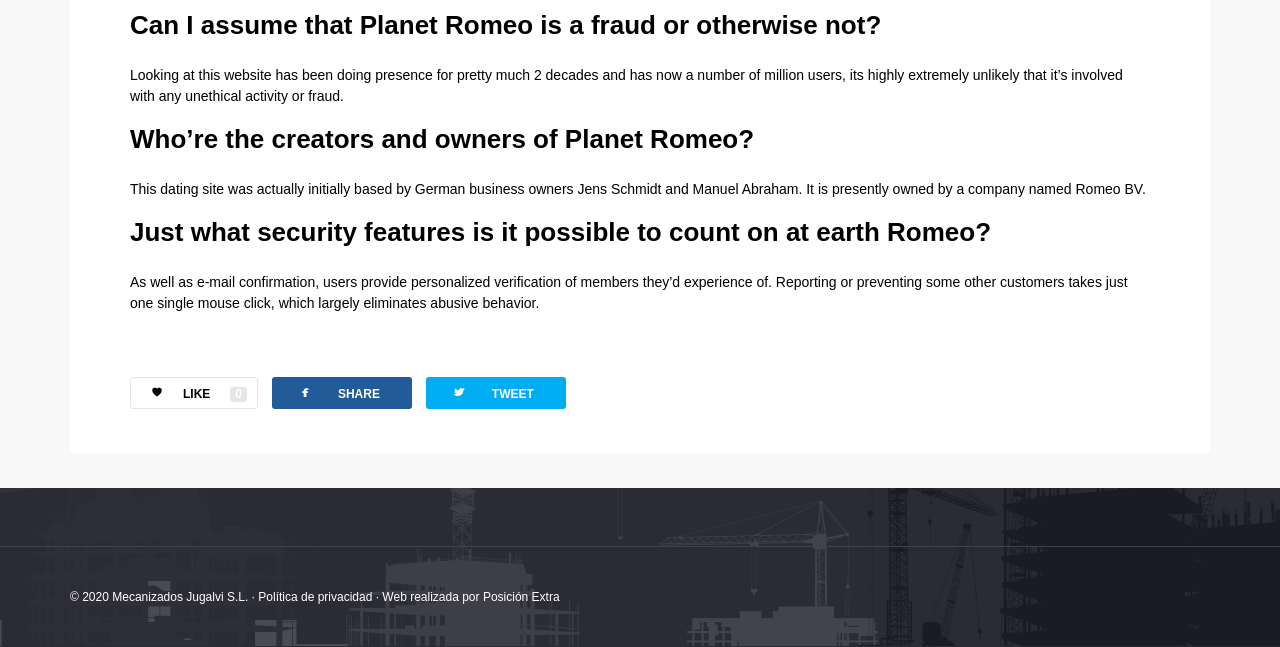Predict the bounding box coordinates for the UI element described as: "Política de privacidad". The coordinates should be four float numbers between 0 and 1, presented as [left, top, right, bottom].

[0.202, 0.912, 0.291, 0.934]